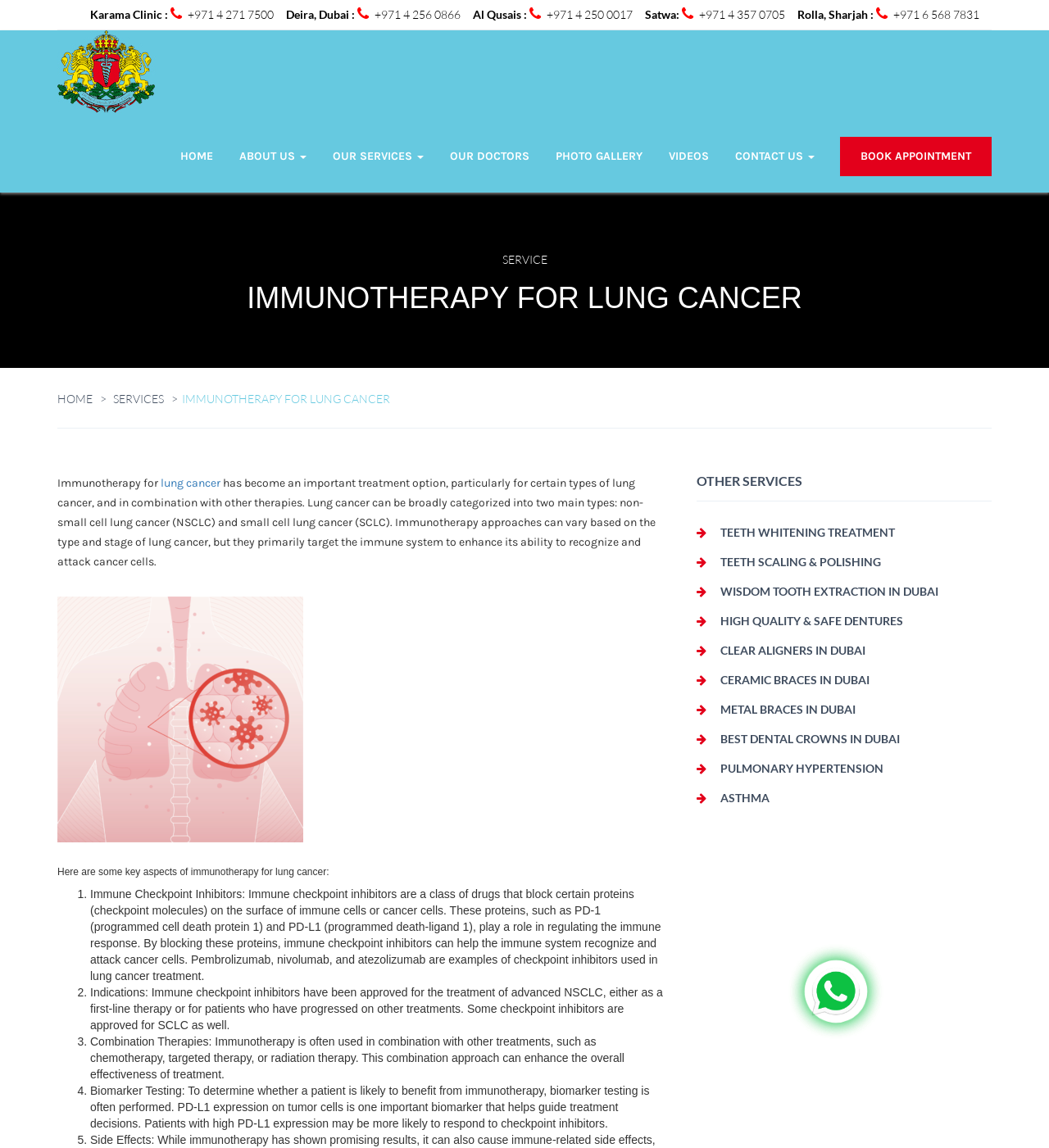What is the name of the condition that is mentioned alongside asthma?
Please answer using one word or phrase, based on the screenshot.

Pulmonary hypertension